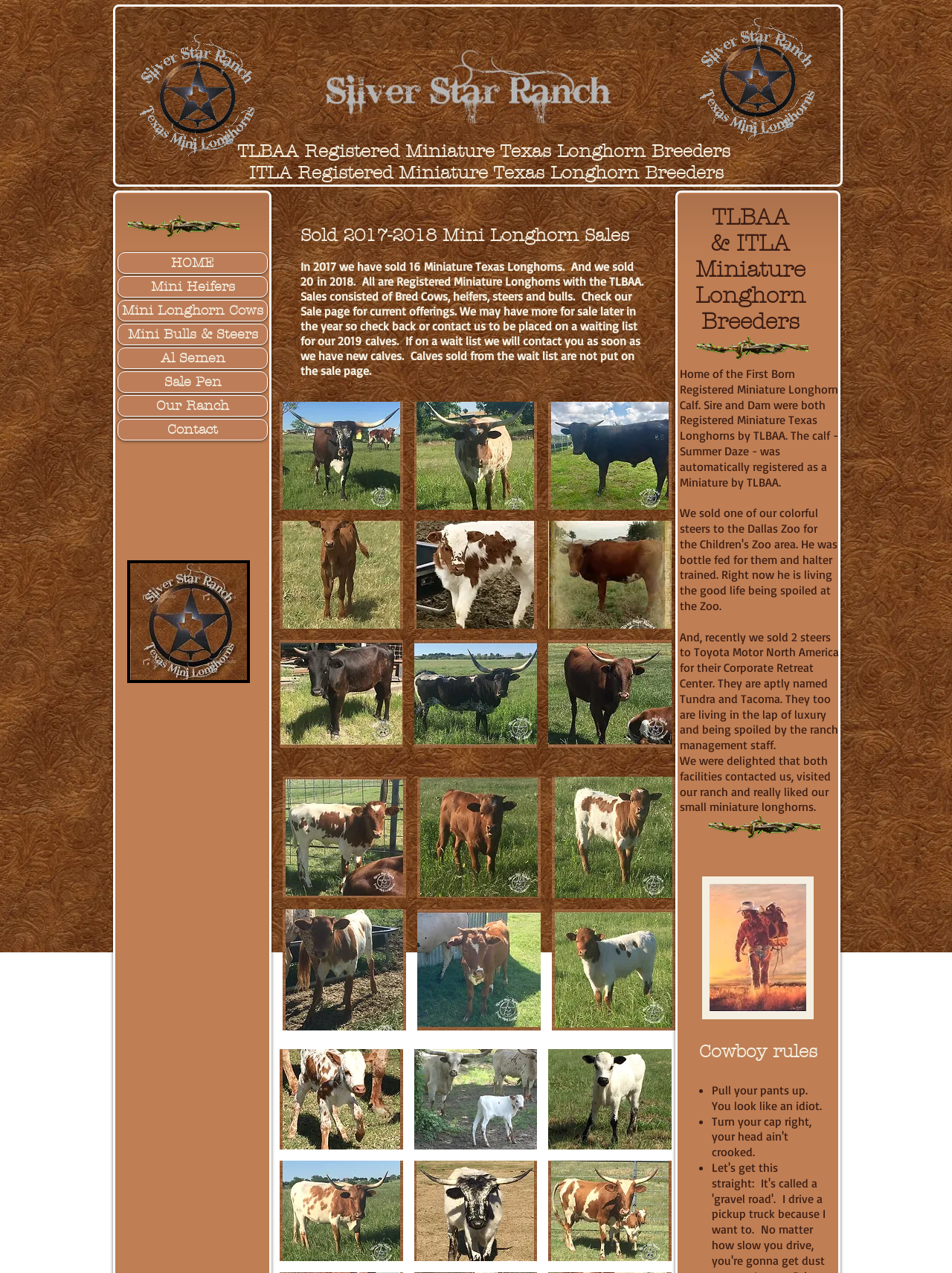Find the bounding box coordinates of the element to click in order to complete the given instruction: "Click on the 'HOME' link."

[0.124, 0.199, 0.28, 0.214]